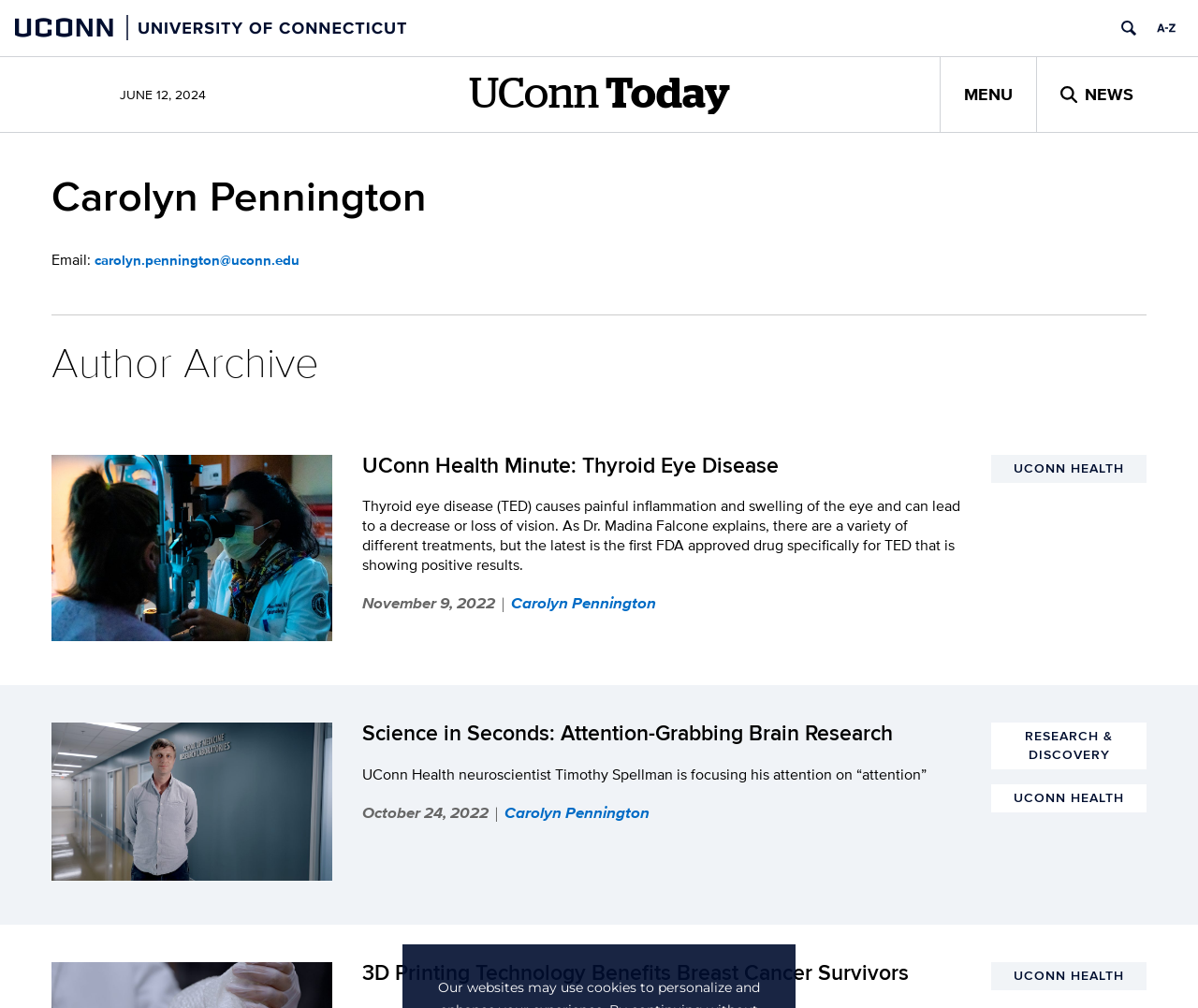Identify the bounding box coordinates of the area that should be clicked in order to complete the given instruction: "Visit UConn Today". The bounding box coordinates should be four float numbers between 0 and 1, i.e., [left, top, right, bottom].

[0.391, 0.069, 0.609, 0.12]